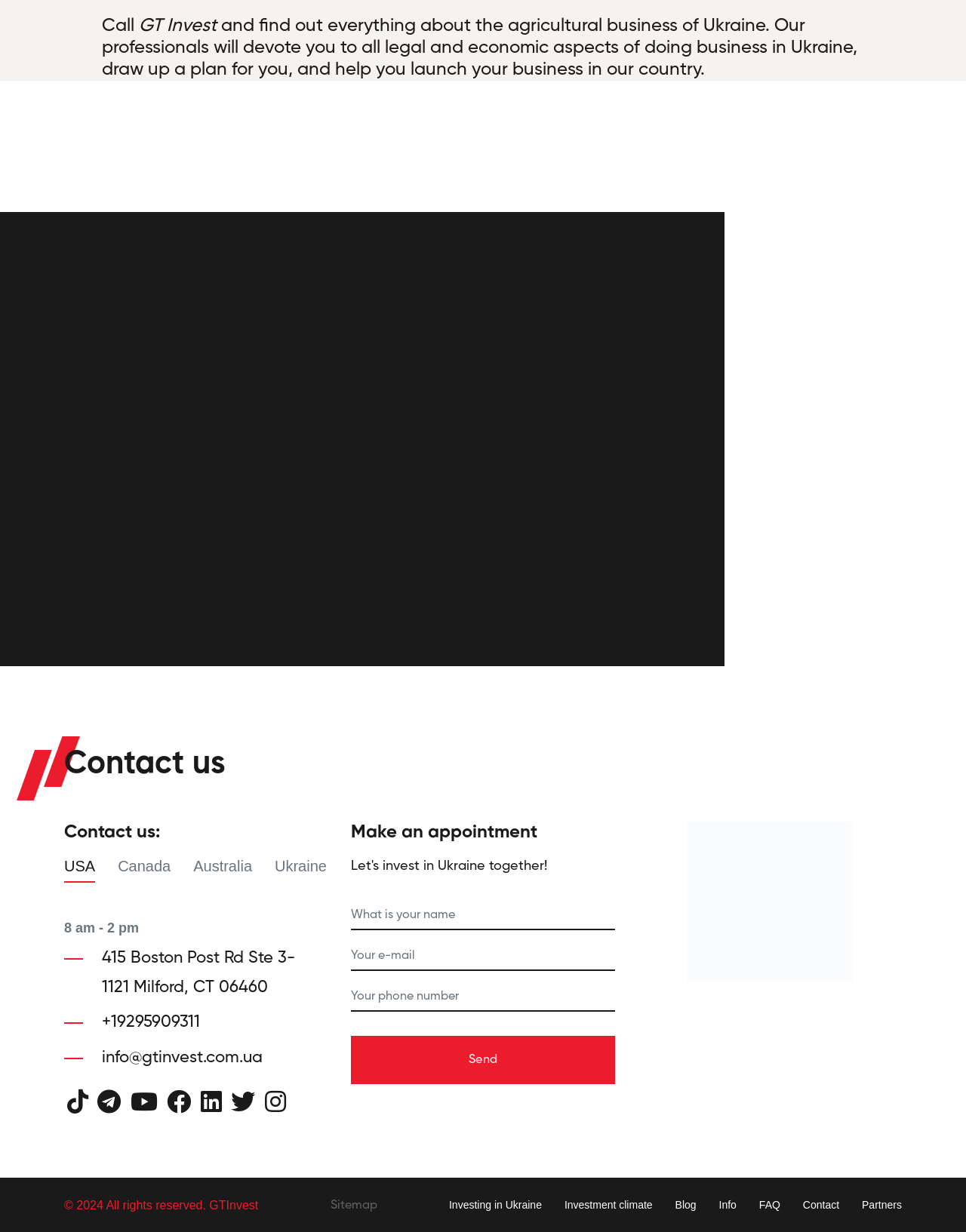Using the information in the image, give a detailed answer to the following question: What is the copyright year of GT Invest?

The static text '© 2024 All rights reserved. GTInvest' indicates that the copyright year of GT Invest is 2024.